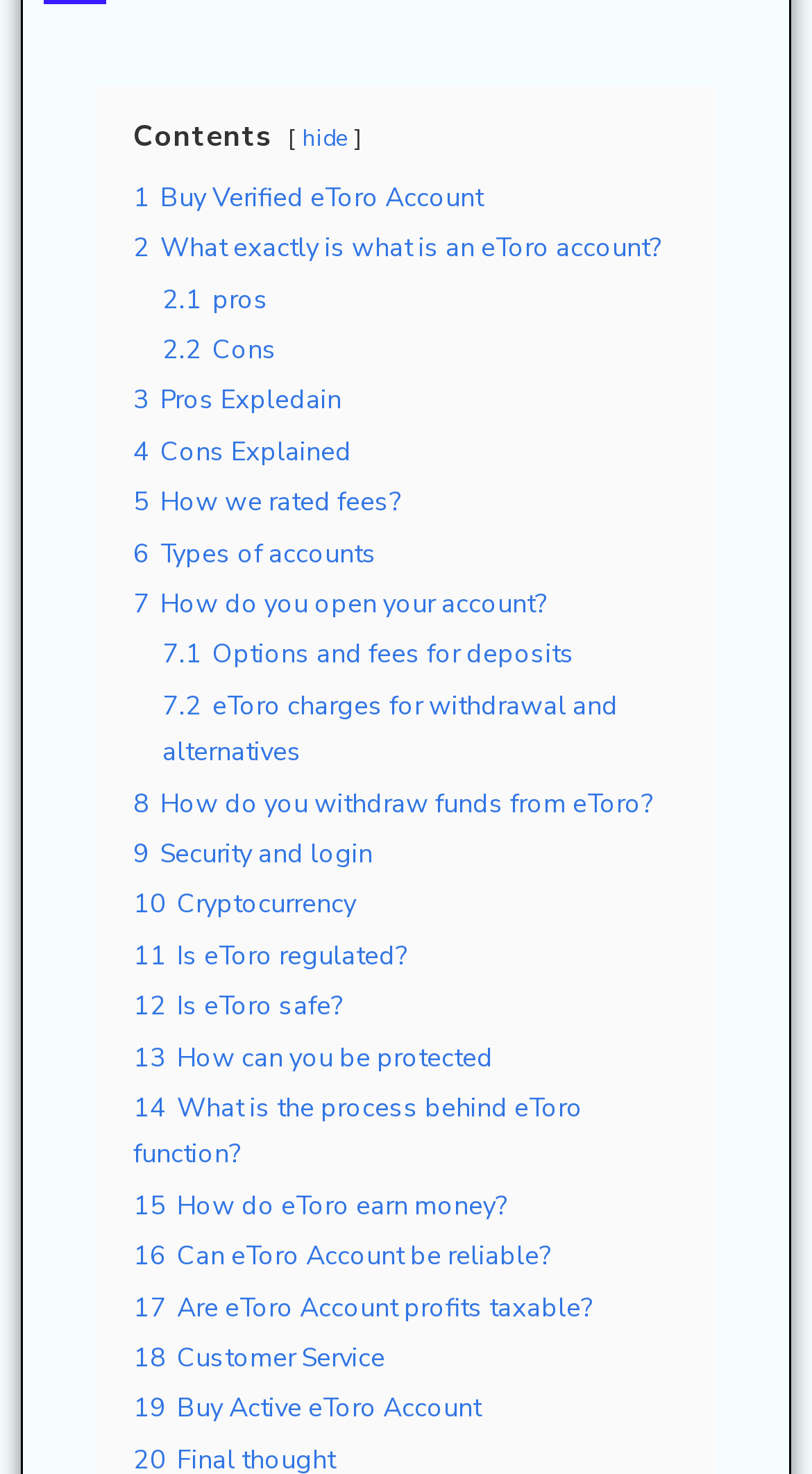Specify the bounding box coordinates (top-left x, top-left y, bottom-right x, bottom-right y) of the UI element in the screenshot that matches this description: 3 Pros Expledain

[0.164, 0.259, 0.421, 0.283]